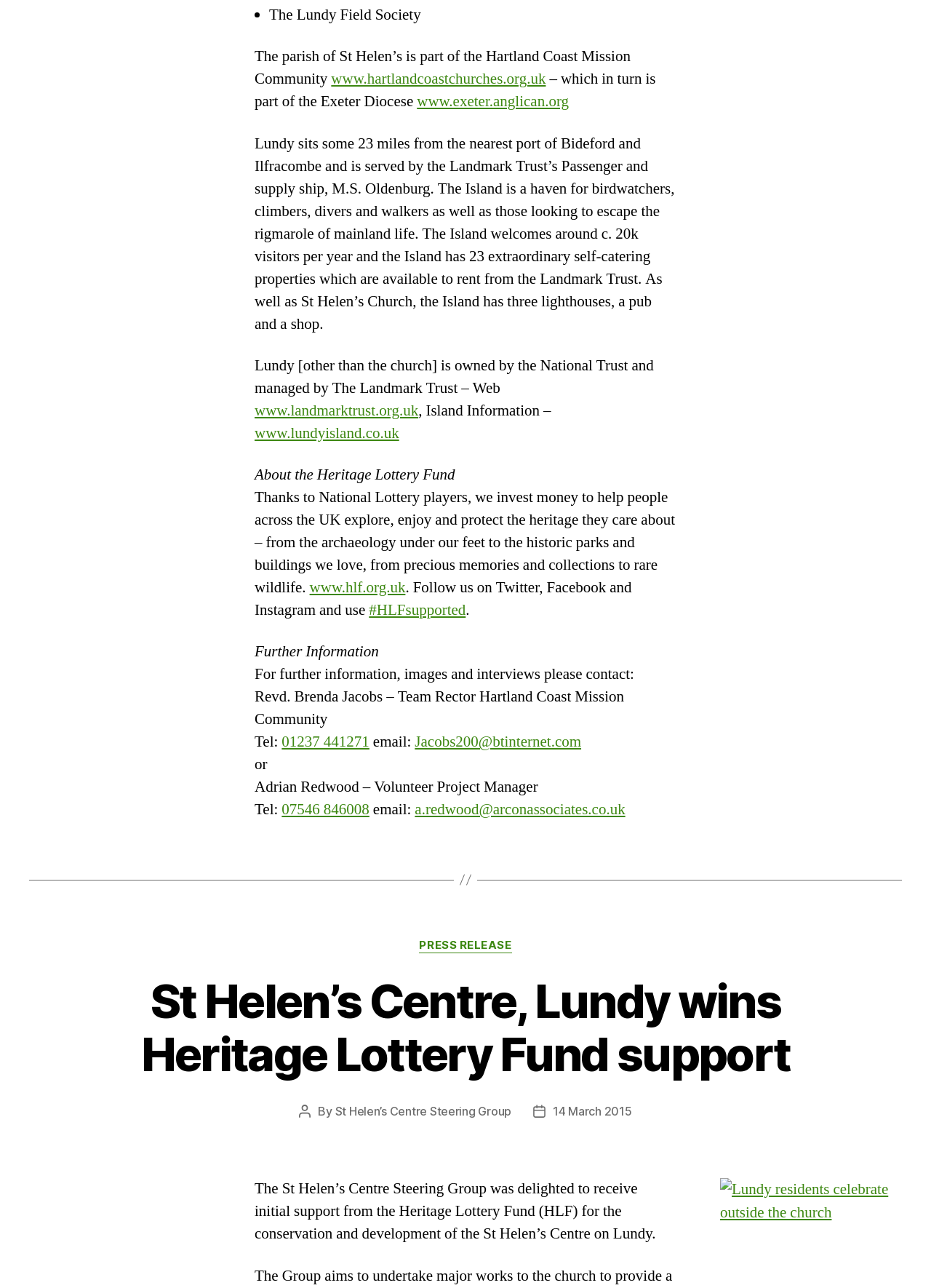Can you find the bounding box coordinates of the area I should click to execute the following instruction: "Learn more about the Exeter Diocese"?

[0.448, 0.071, 0.611, 0.087]